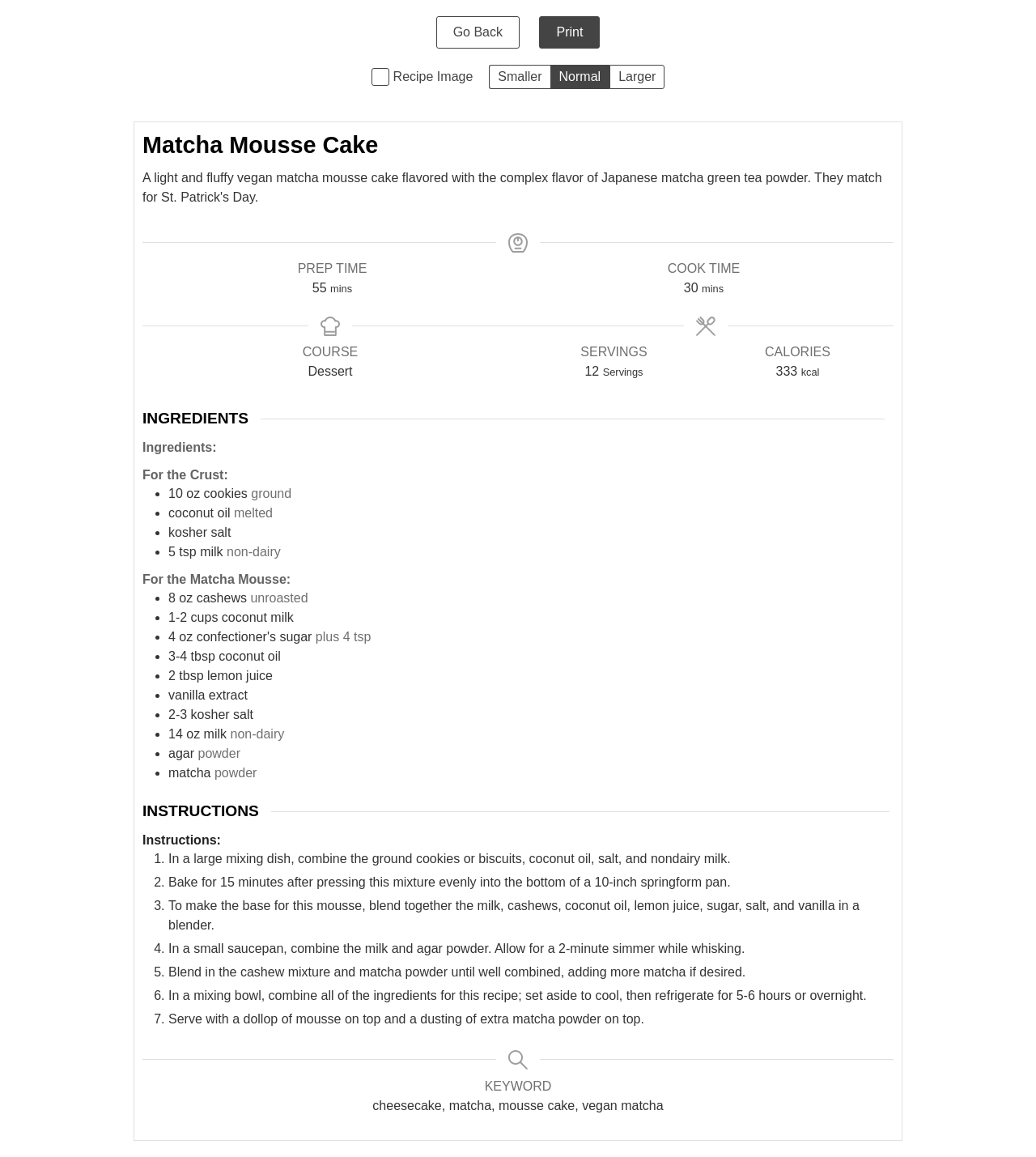Answer the question below in one word or phrase:
What type of milk is used in the Matcha Mousse Cake recipe?

non-dairy milk